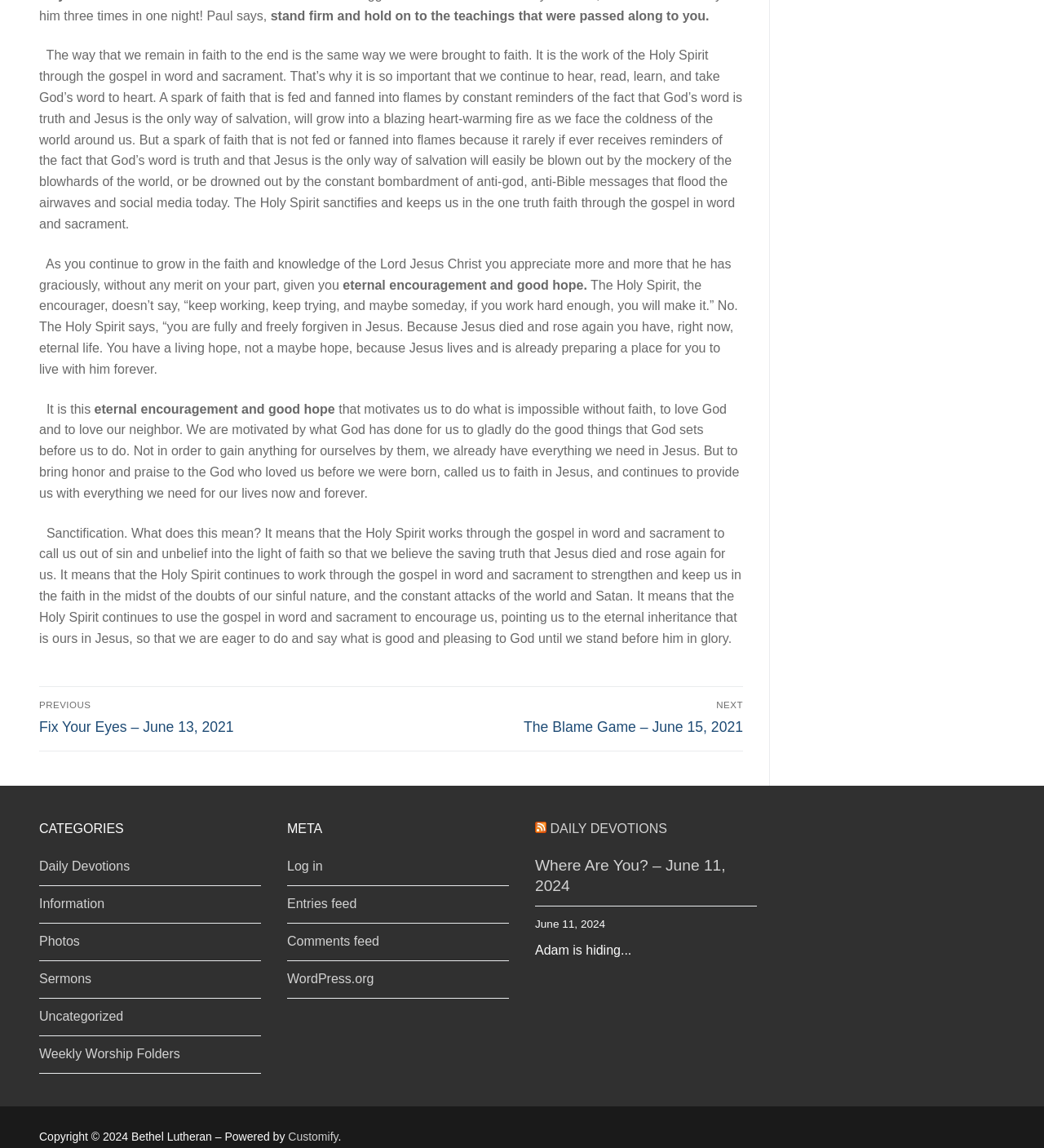What categories of content are available on this website?
Please provide a single word or phrase as your answer based on the image.

Daily Devotions, Information, Photos, etc.